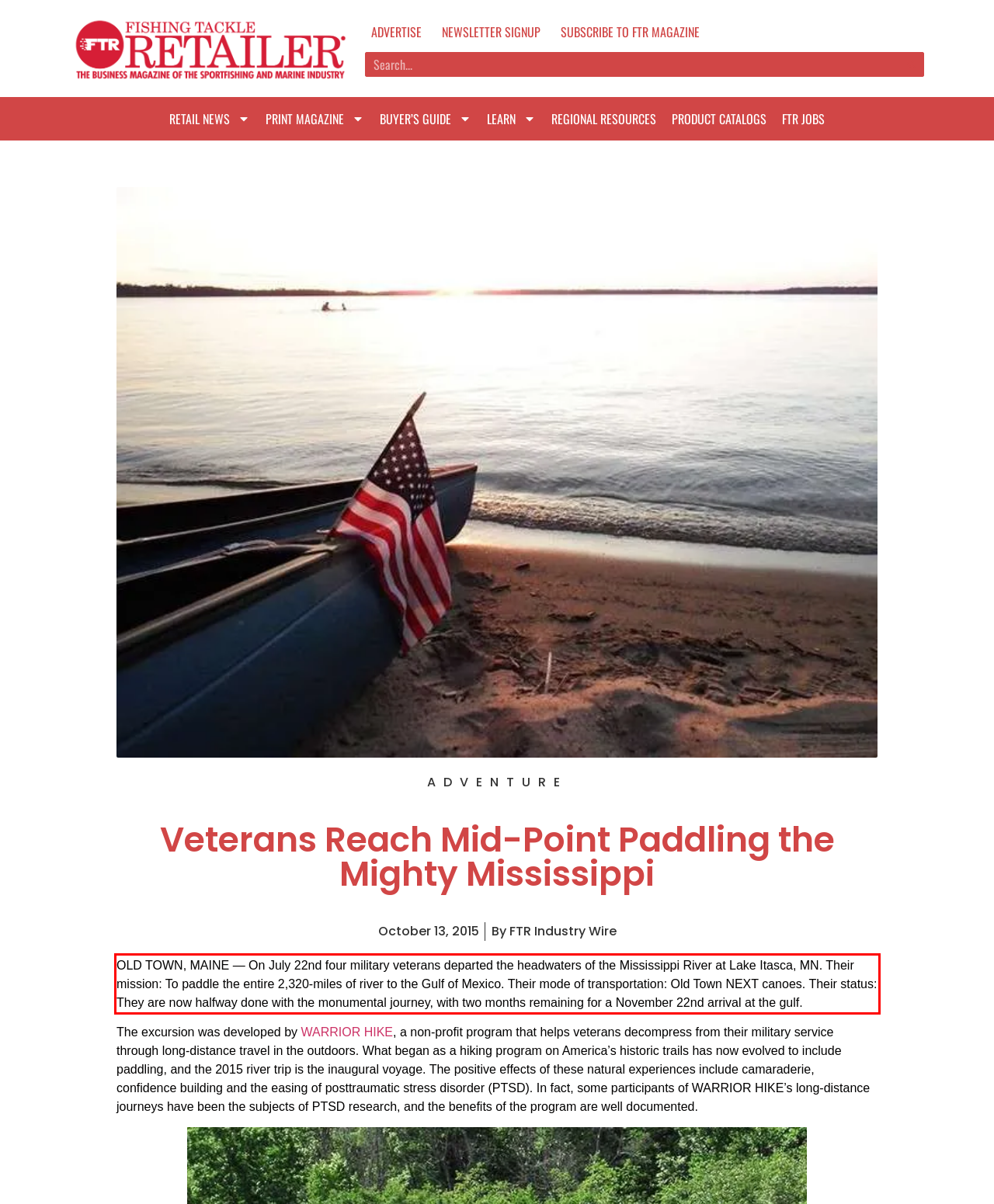Using the provided webpage screenshot, recognize the text content in the area marked by the red bounding box.

OLD TOWN, MAINE — On July 22nd four military veterans departed the headwaters of the Mississippi River at Lake Itasca, MN. Their mission: To paddle the entire 2,320-miles of river to the Gulf of Mexico. Their mode of transportation: Old Town NEXT canoes. Their status: They are now halfway done with the monumental journey, with two months remaining for a November 22nd arrival at the gulf.